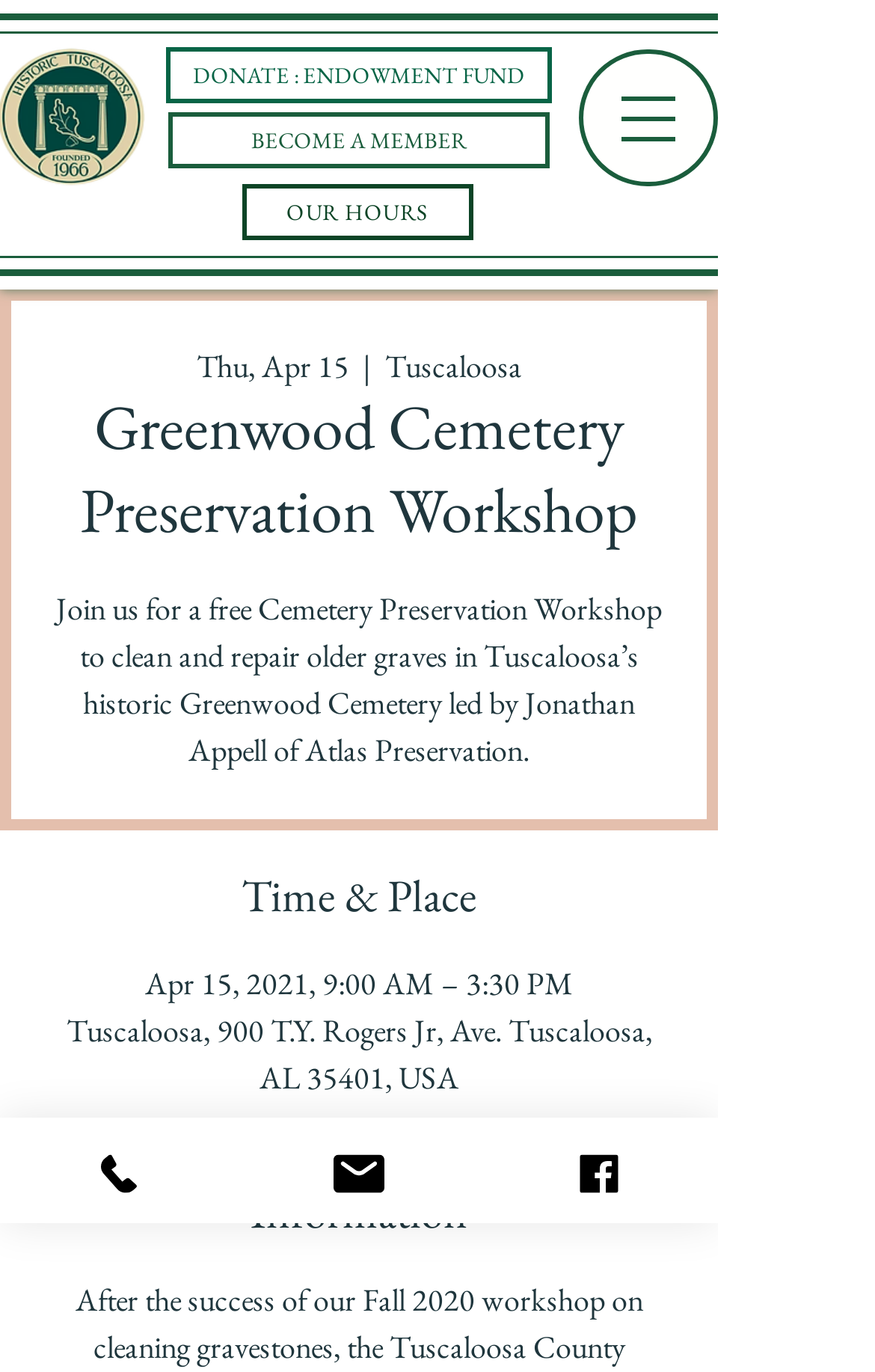Answer briefly with one word or phrase:
What is the address of the workshop location?

900 T.Y. Rogers Jr, Ave. Tuscaloosa, AL 35401, USA